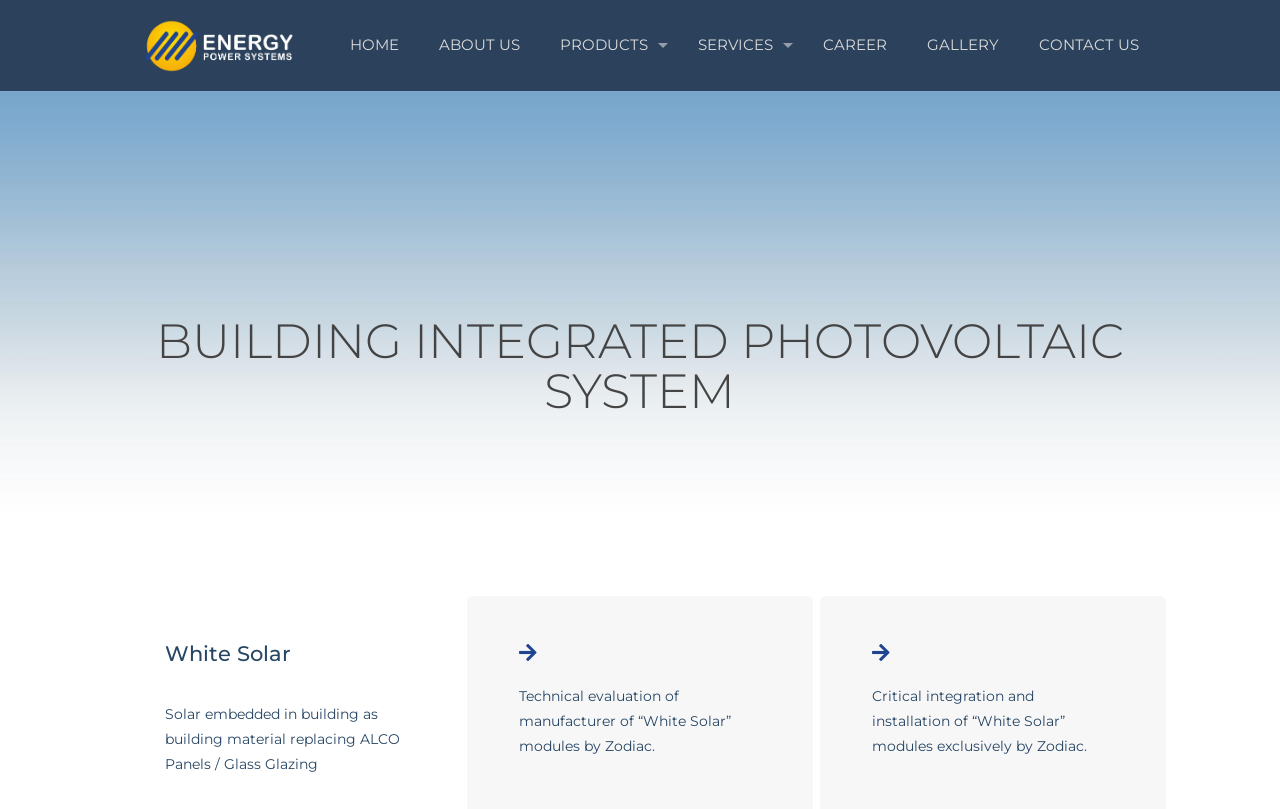Identify the bounding box coordinates of the area you need to click to perform the following instruction: "click the EPS-LOGO-FINAL link".

[0.11, 0.0, 0.233, 0.111]